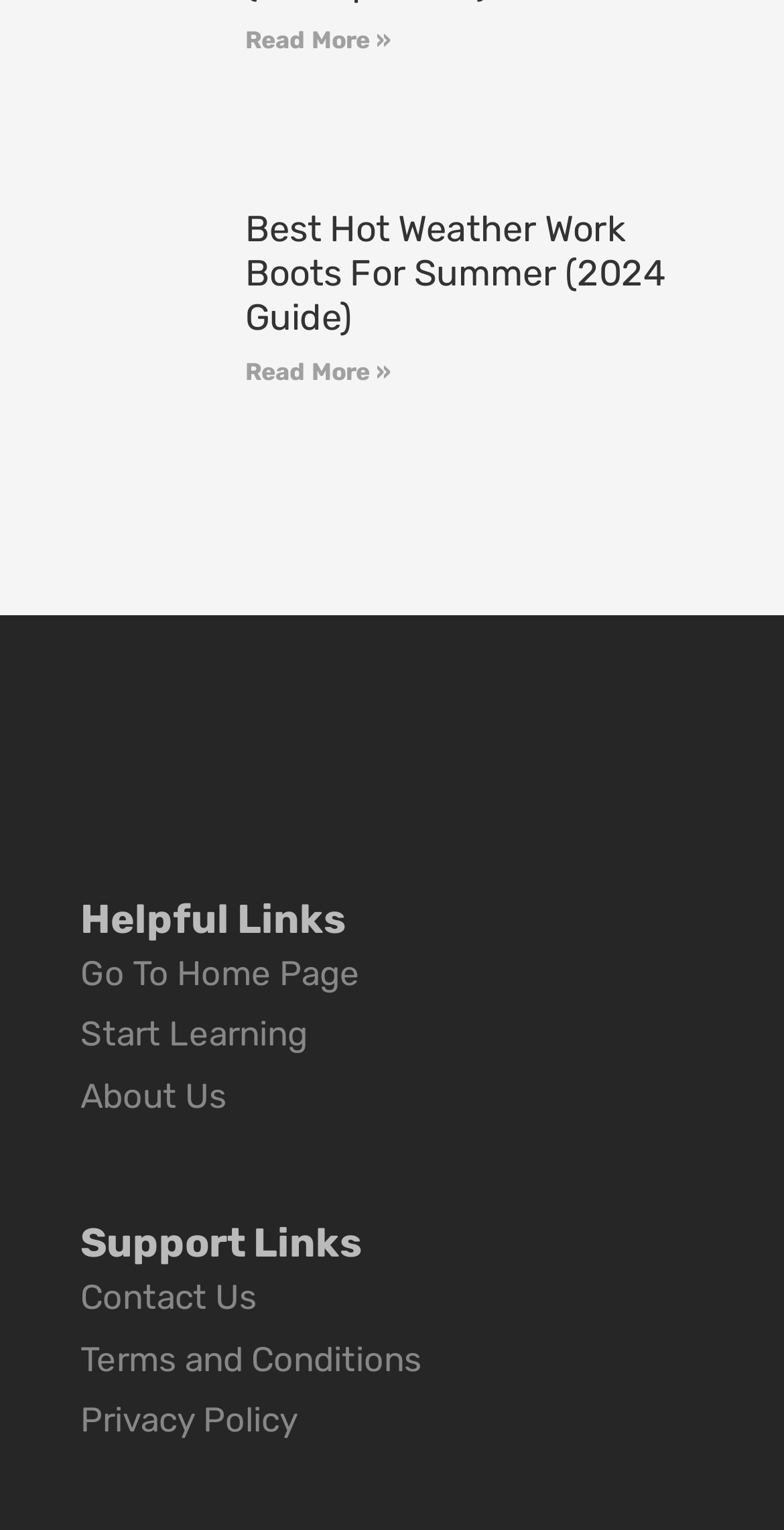Identify the bounding box coordinates for the region to click in order to carry out this instruction: "Read more about How to Use a Coping Saw". Provide the coordinates using four float numbers between 0 and 1, formatted as [left, top, right, bottom].

[0.313, 0.017, 0.497, 0.035]